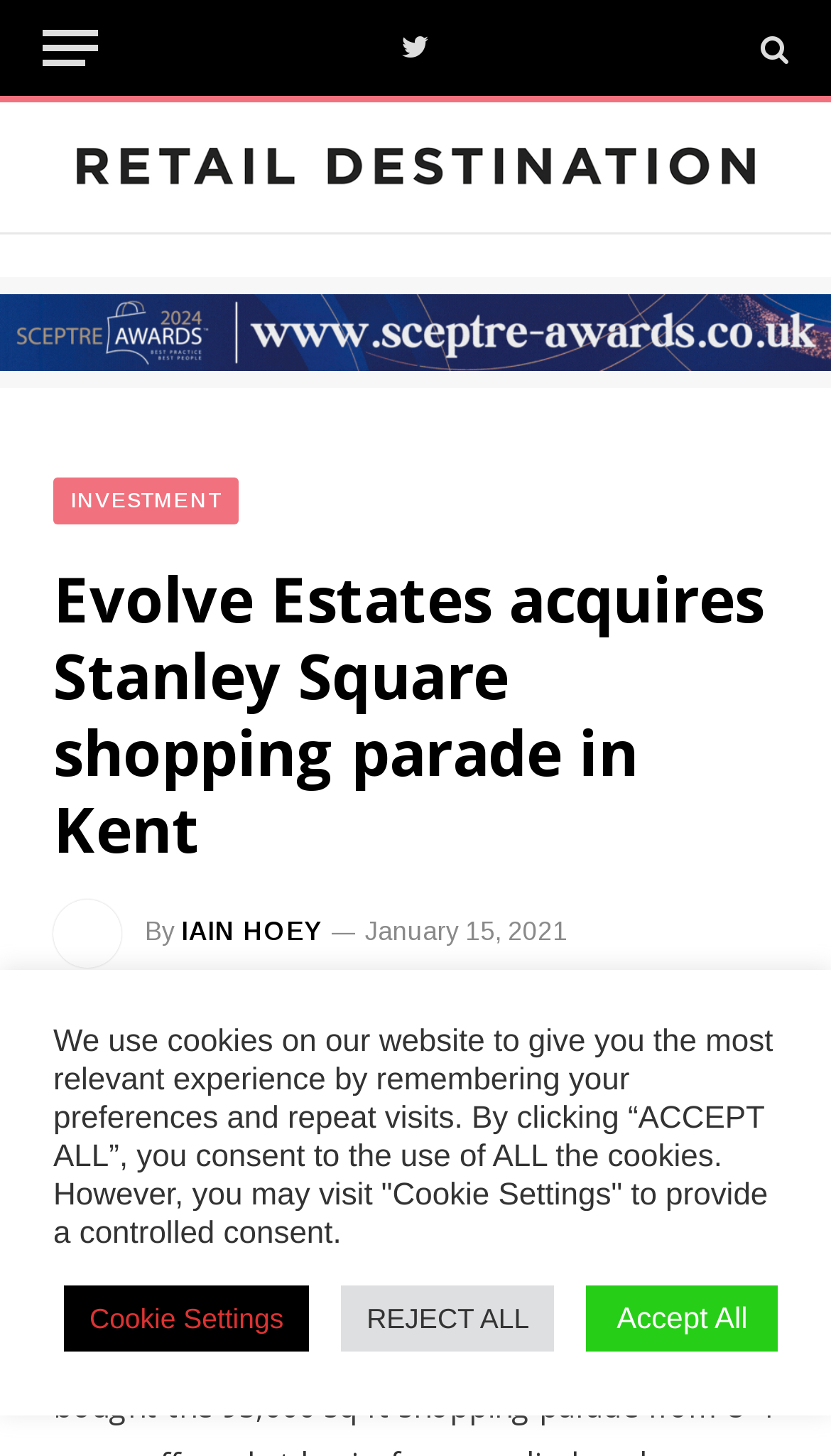Determine the bounding box coordinates of the clickable area required to perform the following instruction: "Check the author IAIN HOEY". The coordinates should be represented as four float numbers between 0 and 1: [left, top, right, bottom].

[0.218, 0.63, 0.388, 0.65]